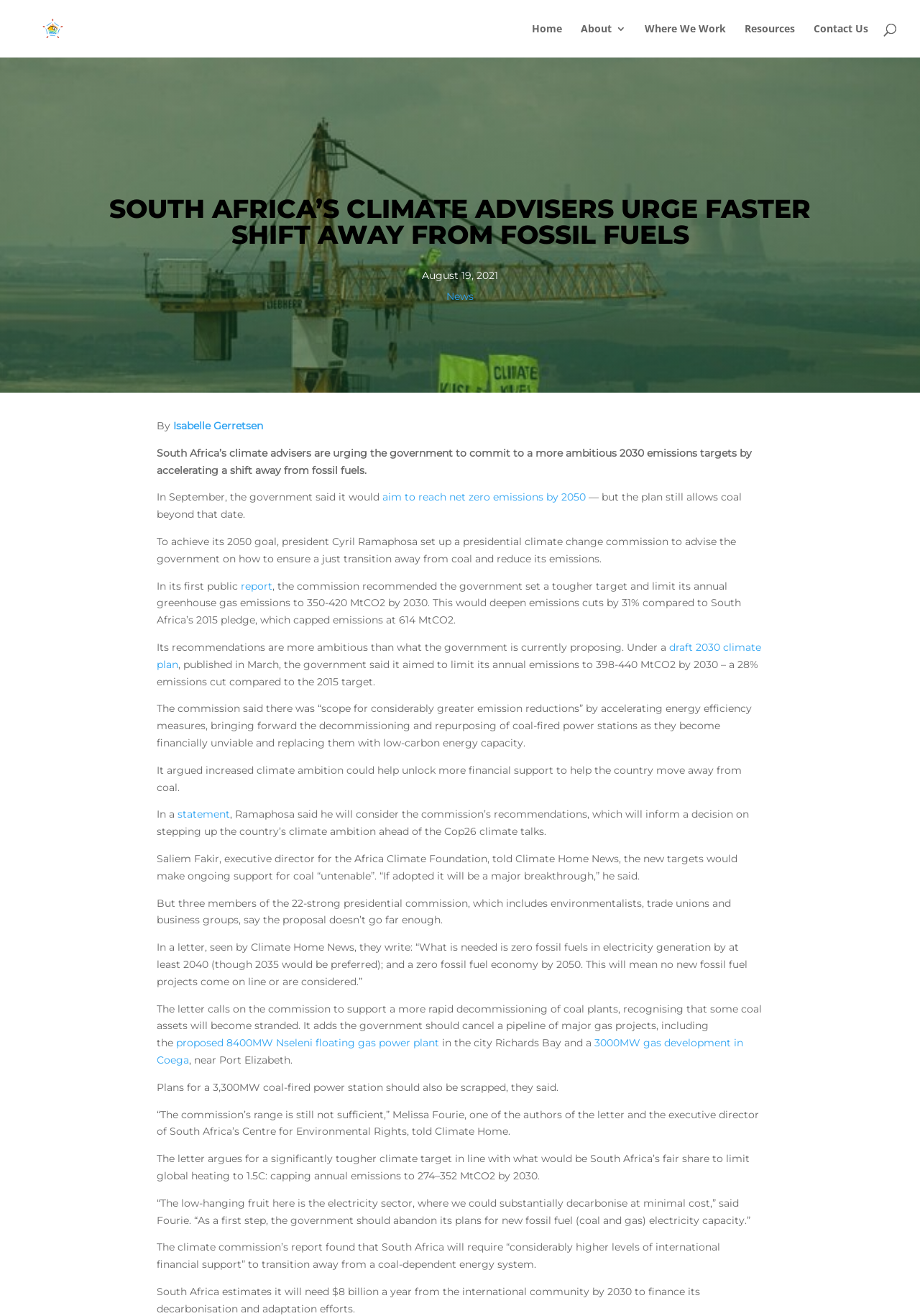Please specify the bounding box coordinates for the clickable region that will help you carry out the instruction: "Learn more about the presidential climate change commission's report".

[0.262, 0.44, 0.296, 0.45]